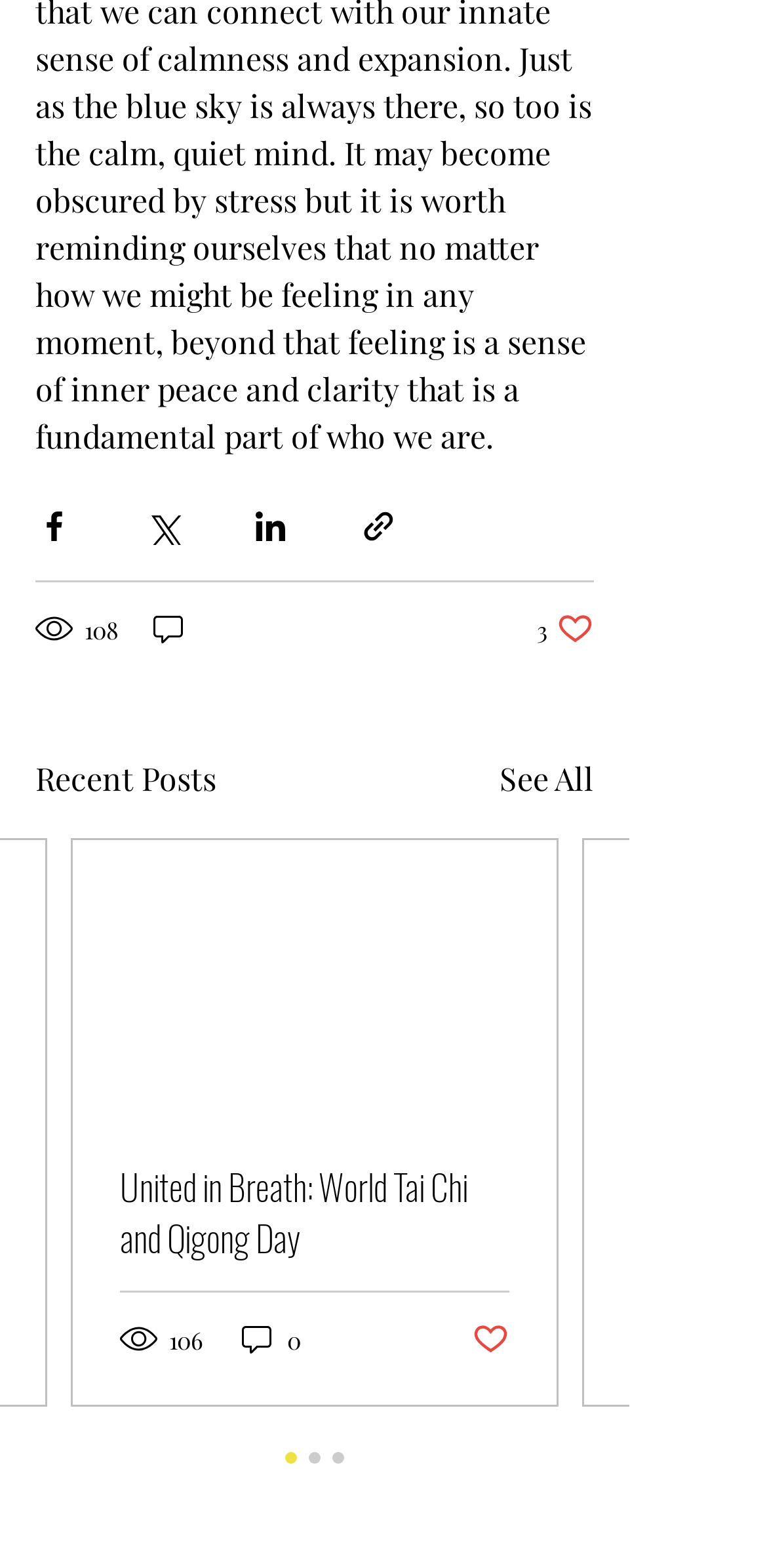Give a short answer to this question using one word or a phrase:
How many social media sharing options are available?

4